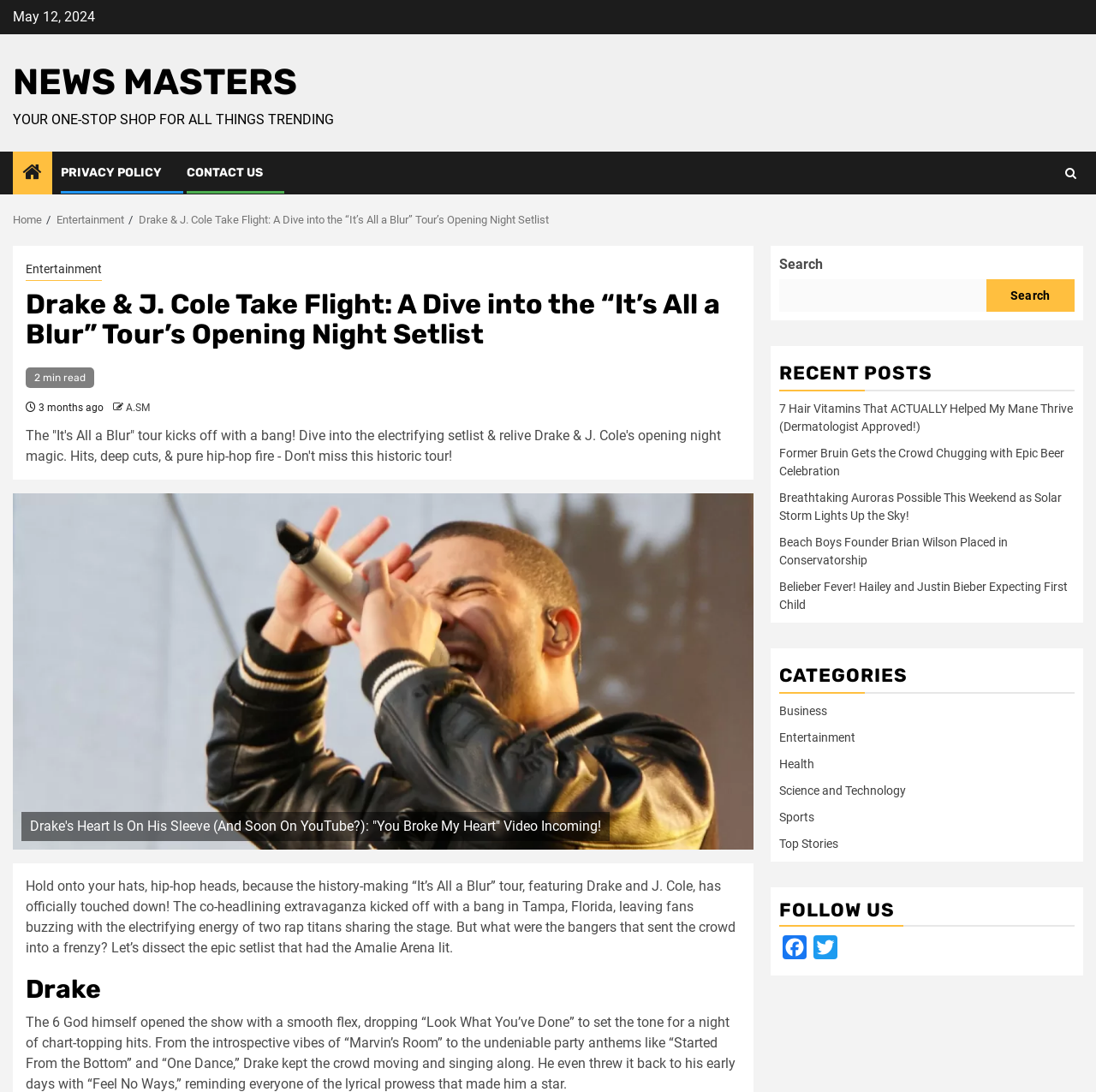Locate the bounding box coordinates of the clickable part needed for the task: "Read the article about 7 Hair Vitamins".

[0.711, 0.367, 0.979, 0.396]